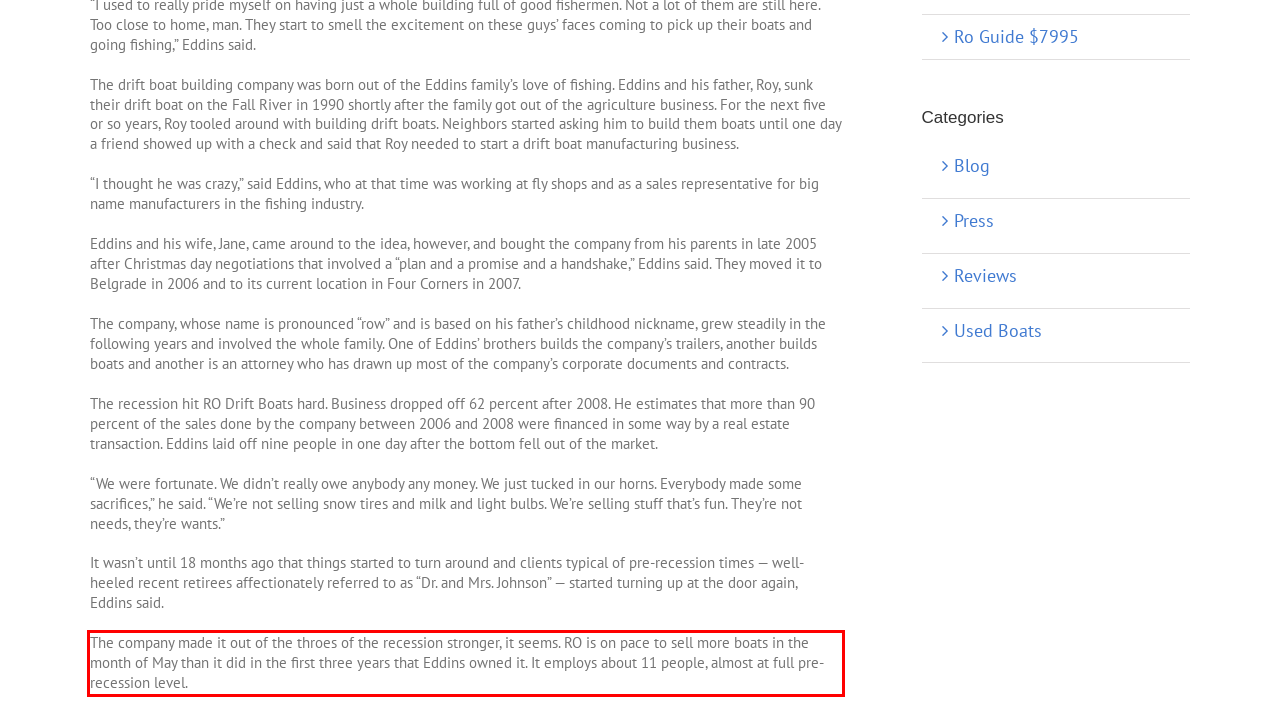Observe the screenshot of the webpage that includes a red rectangle bounding box. Conduct OCR on the content inside this red bounding box and generate the text.

The company made it out of the throes of the recession stronger, it seems. RO is on pace to sell more boats in the month of May than it did in the first three years that Eddins owned it. It employs about 11 people, almost at full pre-recession level.